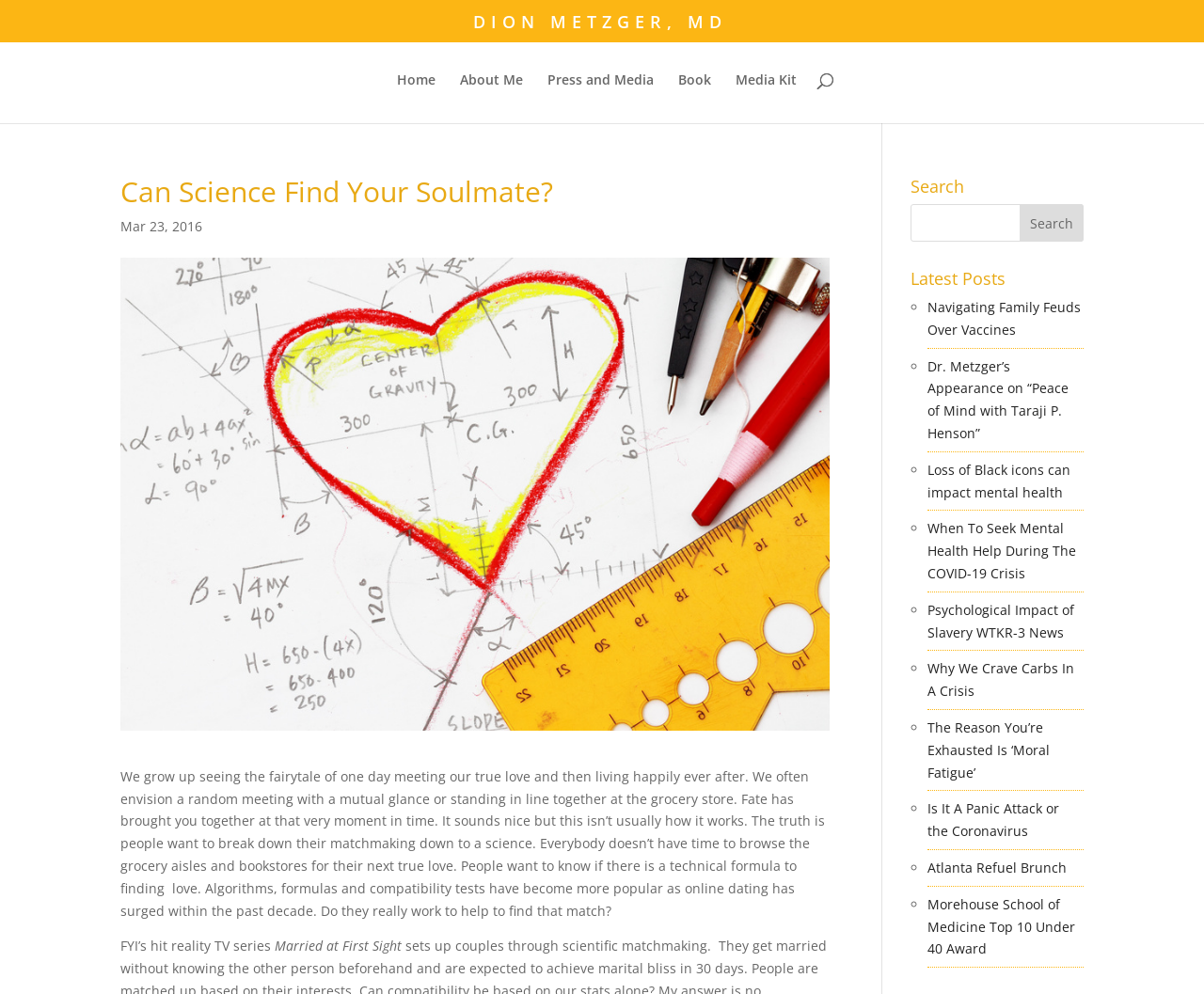Please identify the bounding box coordinates of the element's region that needs to be clicked to fulfill the following instruction: "Learn more about Dr. Metzger's appearance on 'Peace of Mind with Taraji P. Henson'". The bounding box coordinates should consist of four float numbers between 0 and 1, i.e., [left, top, right, bottom].

[0.77, 0.359, 0.888, 0.445]